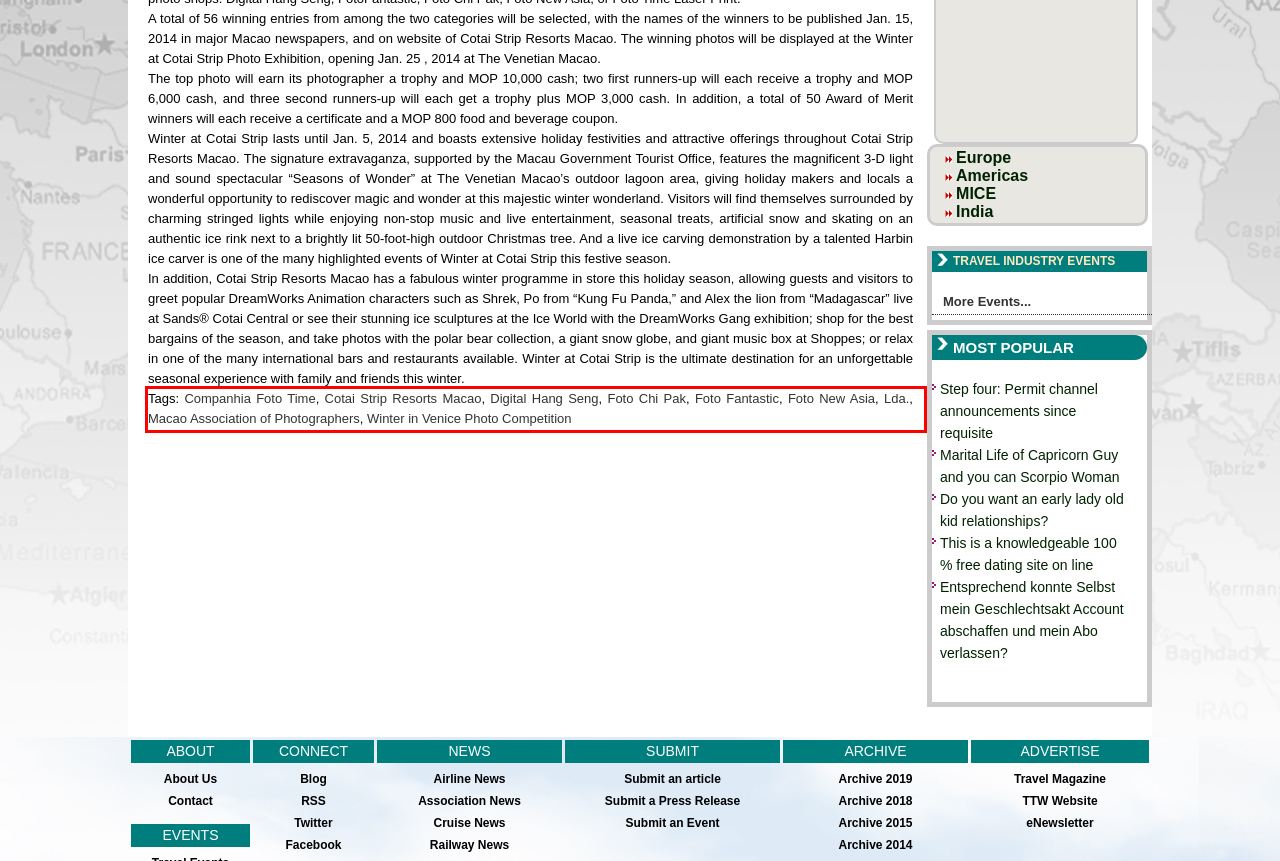In the screenshot of the webpage, find the red bounding box and perform OCR to obtain the text content restricted within this red bounding box.

Tags: Companhia Foto Time, Cotai Strip Resorts Macao, Digital Hang Seng, Foto Chi Pak, Foto Fantastic, Foto New Asia, Lda., Macao Association of Photographers, Winter in Venice Photo Competition